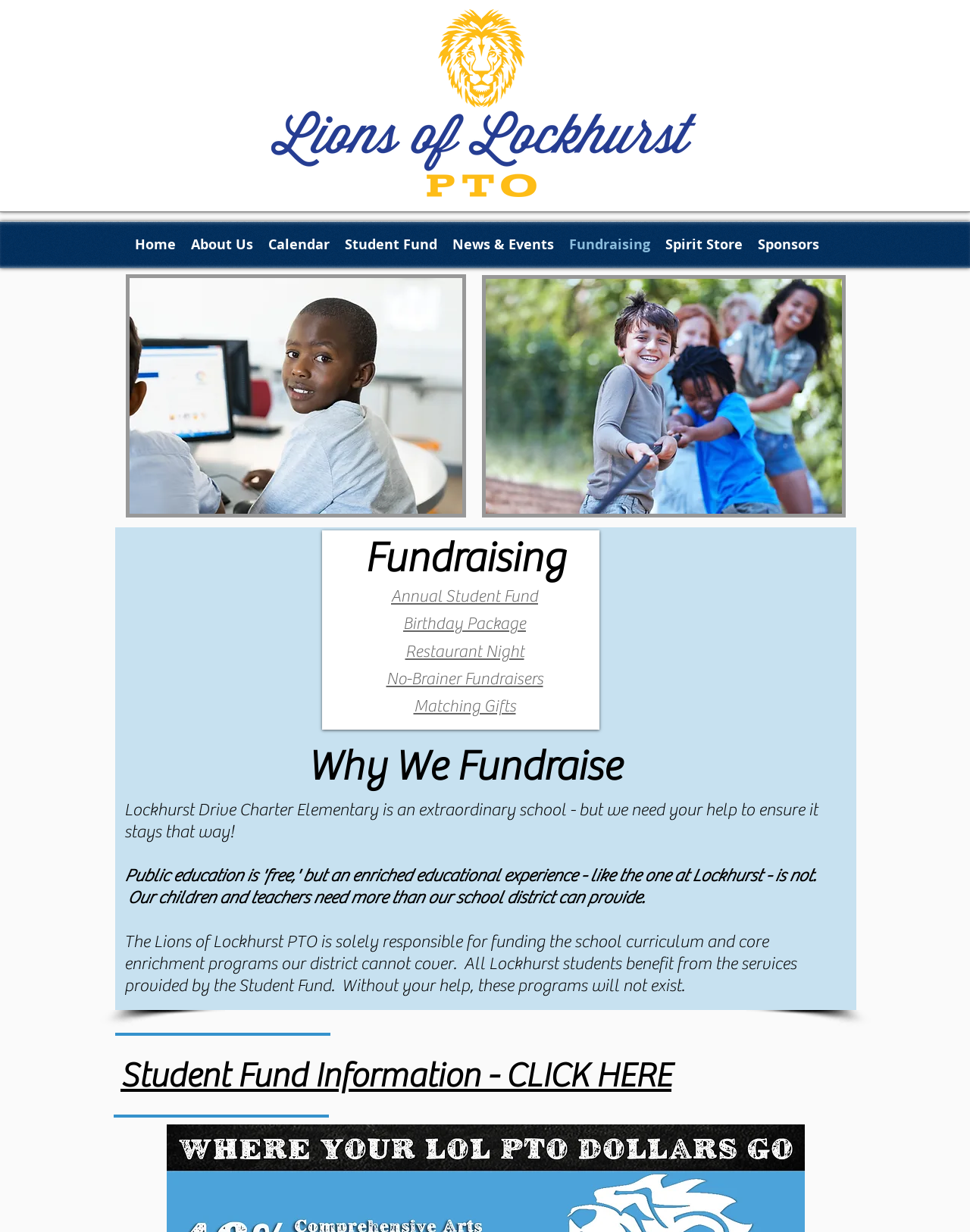Look at the image and write a detailed answer to the question: 
What is the 'No-Brainer Fundraisers' link for?

The 'No-Brainer Fundraisers' link is listed under the 'Fundraising' section, suggesting that it provides easy or hassle-free options for fundraising, possibly for parents or students who want to contribute to the school's activities.